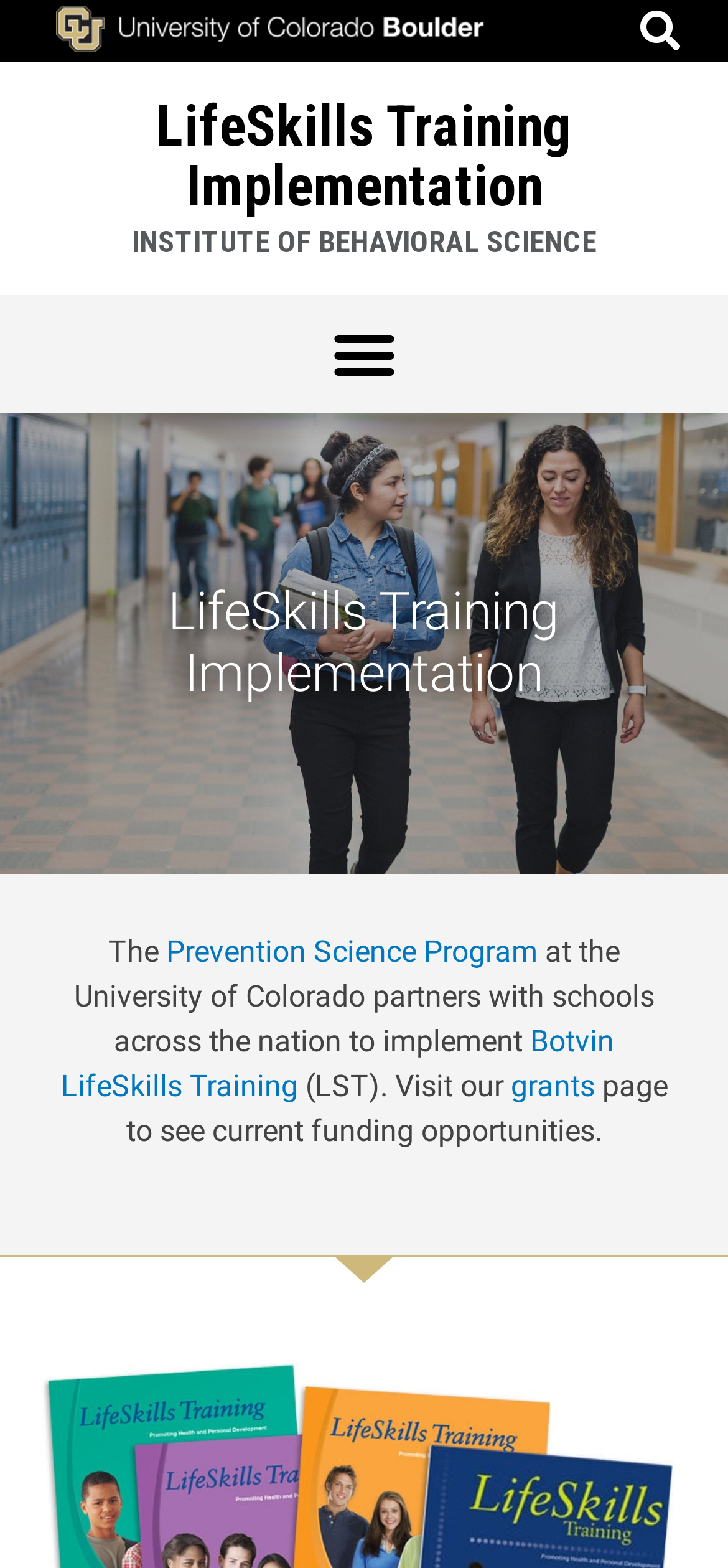Using the information shown in the image, answer the question with as much detail as possible: What is the program partnering with schools to implement?

I found the answer by looking at the link element with the text 'Botvin LifeSkills Training' at coordinates [0.083, 0.652, 0.844, 0.703]. The surrounding text mentions partnering with schools to implement this program.